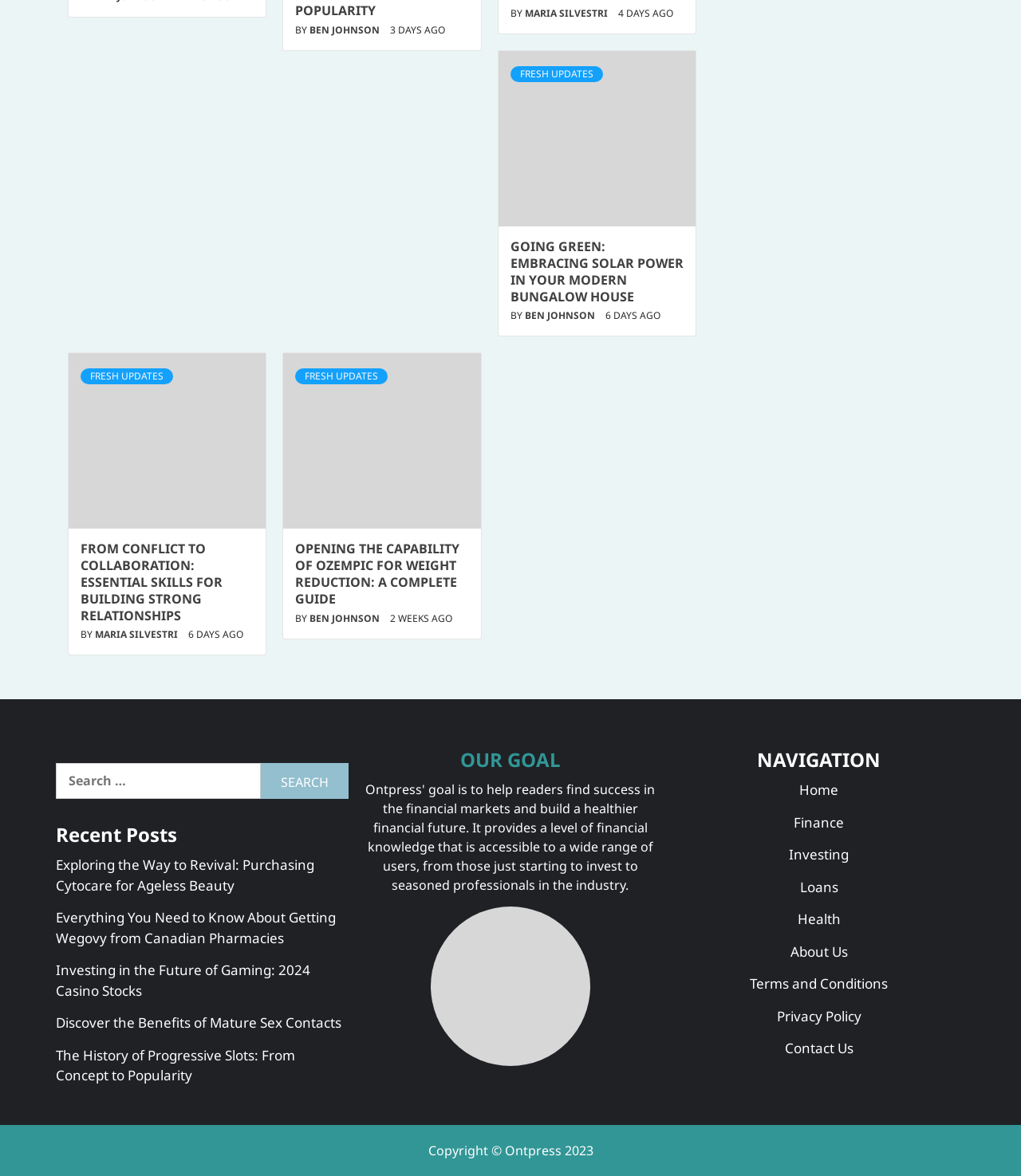What is the purpose of the search box?
Based on the image, please offer an in-depth response to the question.

The search box is located at the top of the webpage, and it allows users to search for specific content within the website. This is evident from the placeholder text 'Search for:' and the search button next to it.